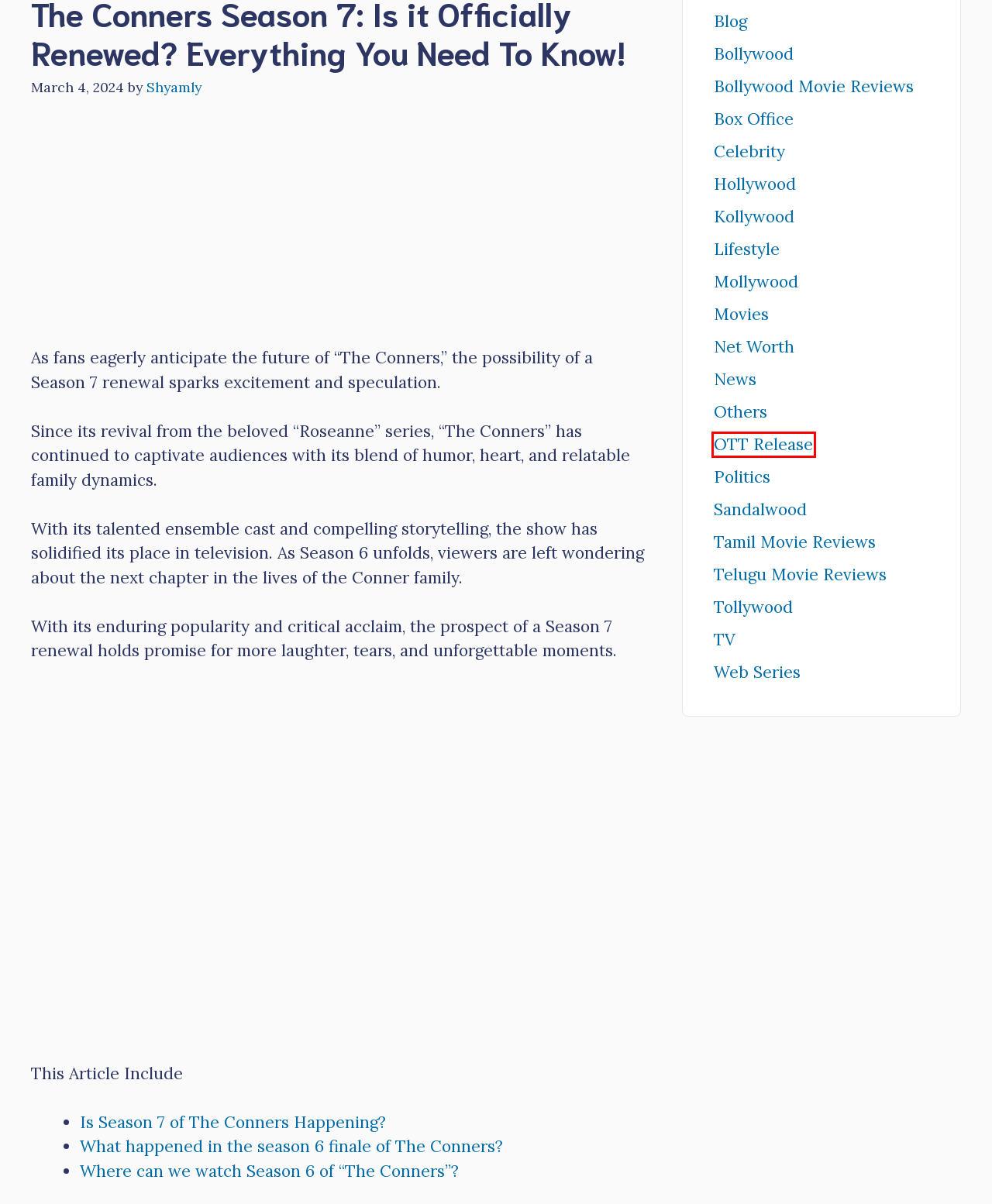After examining the screenshot of a webpage with a red bounding box, choose the most accurate webpage description that corresponds to the new page after clicking the element inside the red box. Here are the candidates:
A. Lifestyle News – Top Movie Rankings
B. Others News – Top Movie Rankings
C. Telugu Movie Reviews – Top Movie Rankings
D. Politics News – Top Movie Rankings
E. Anime News – Top Movie Rankings
F. Mollywood News – Top Movie Rankings
G. Celebrity News – Top Movie Rankings
H. Shyamly, Author at Top Movie Rankings

B